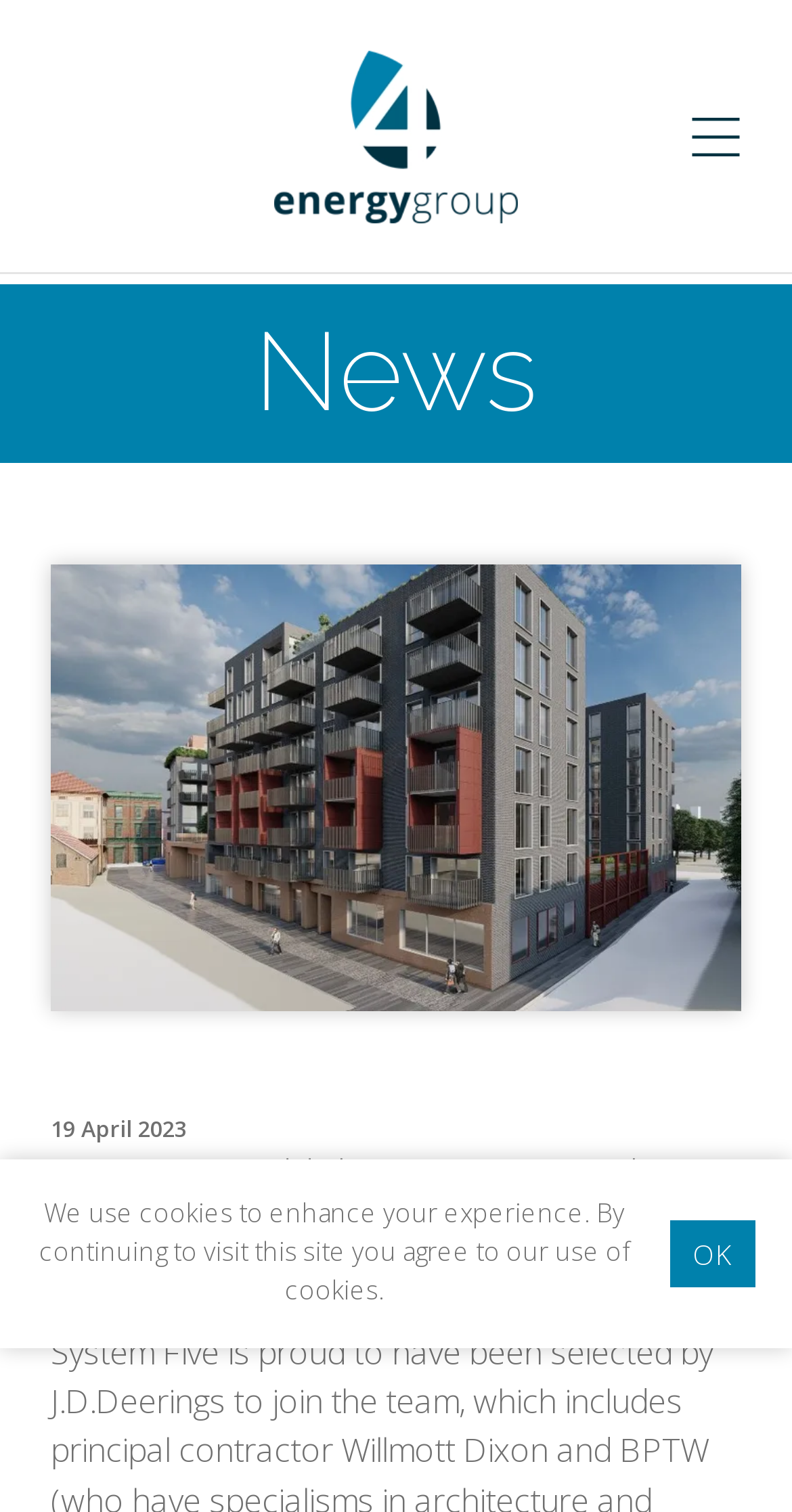Please provide a detailed answer to the question below based on the screenshot: 
What is the purpose of the button at the bottom of the page?

The button element with bounding box coordinates [0.845, 0.808, 0.954, 0.851] is labeled as 'OK' and is located near the static text element with bounding box coordinates [0.05, 0.791, 0.796, 0.865], which mentions cookies. This suggests that the button is intended to accept cookies.